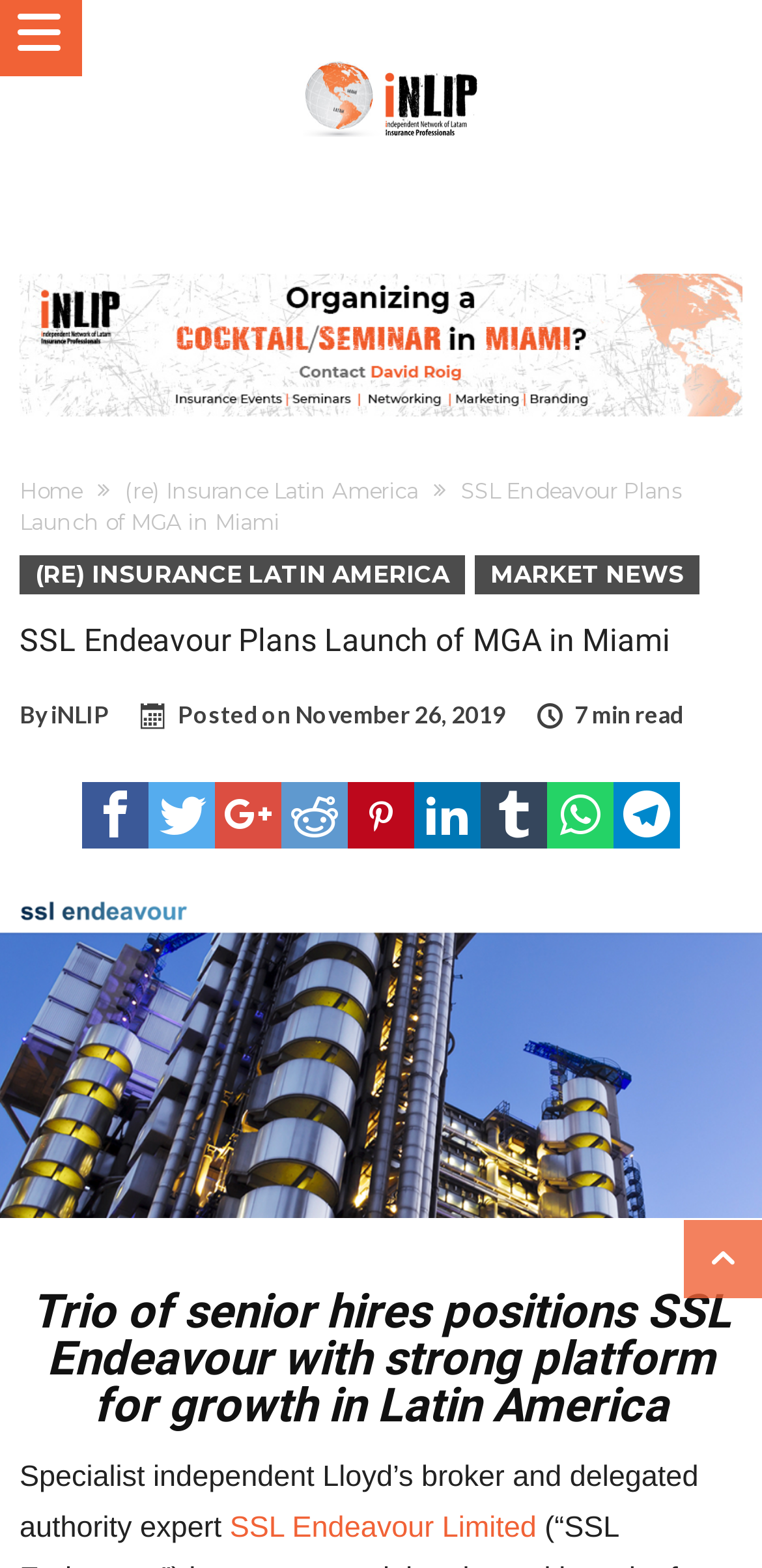Offer a detailed account of what is visible on the webpage.

The webpage appears to be an article page from a news website. At the top, there is a heading "iNLIP" with a corresponding link and image. Below this, there is a horizontal navigation menu with links to "Home", "(re) Insurance Latin America", and other pages.

The main content of the page is an article with the title "SSL Endeavour Plans Launch of MGA in Miami". The title is followed by a subheading with the author's name, "By iNLIP", and the date of publication, "November 26, 2019". The article has a estimated reading time of 7 minutes.

The article content is divided into sections, with headings and paragraphs of text. There are two main sections, one with the title "SSL Endeavour Plans Launch of MGA in Miami" and another with the title "Trio of senior hires positions SSL Endeavour with strong platform for growth in Latin America".

At the bottom of the page, there are social media sharing links, allowing users to share the article on various platforms such as Facebook, Twitter, and LinkedIn. There is also a "Go Top" button at the bottom right corner of the page, which allows users to quickly scroll back to the top of the page.

There are a total of 3 images on the page, one of which is the logo of "iNLIP" at the top, and two others that are part of the article content.